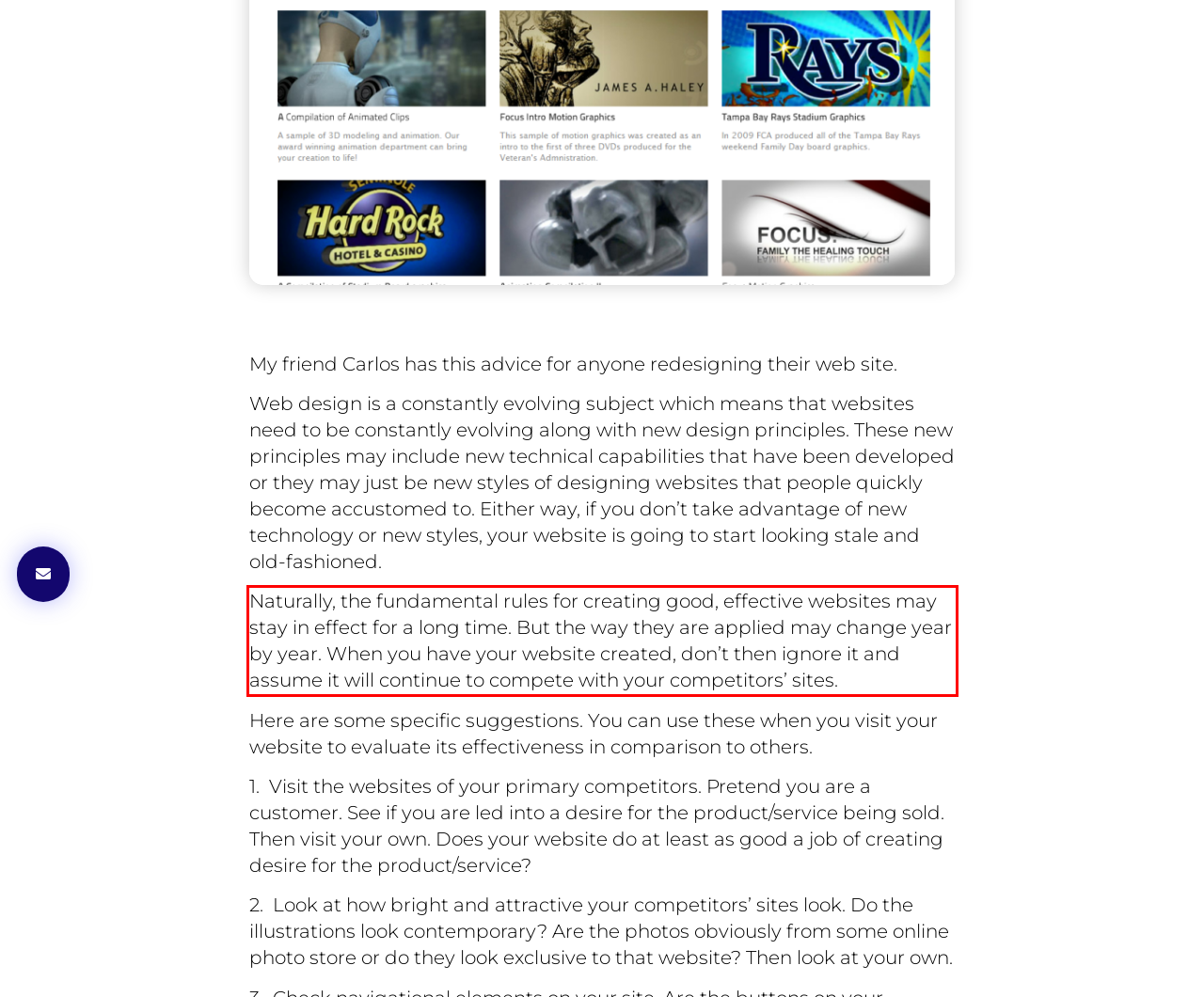You are provided with a screenshot of a webpage that includes a UI element enclosed in a red rectangle. Extract the text content inside this red rectangle.

Naturally, the fundamental rules for creating good, effective websites may stay in effect for a long time. But the way they are applied may change year by year. When you have your website created, don’t then ignore it and assume it will continue to compete with your competitors’ sites.